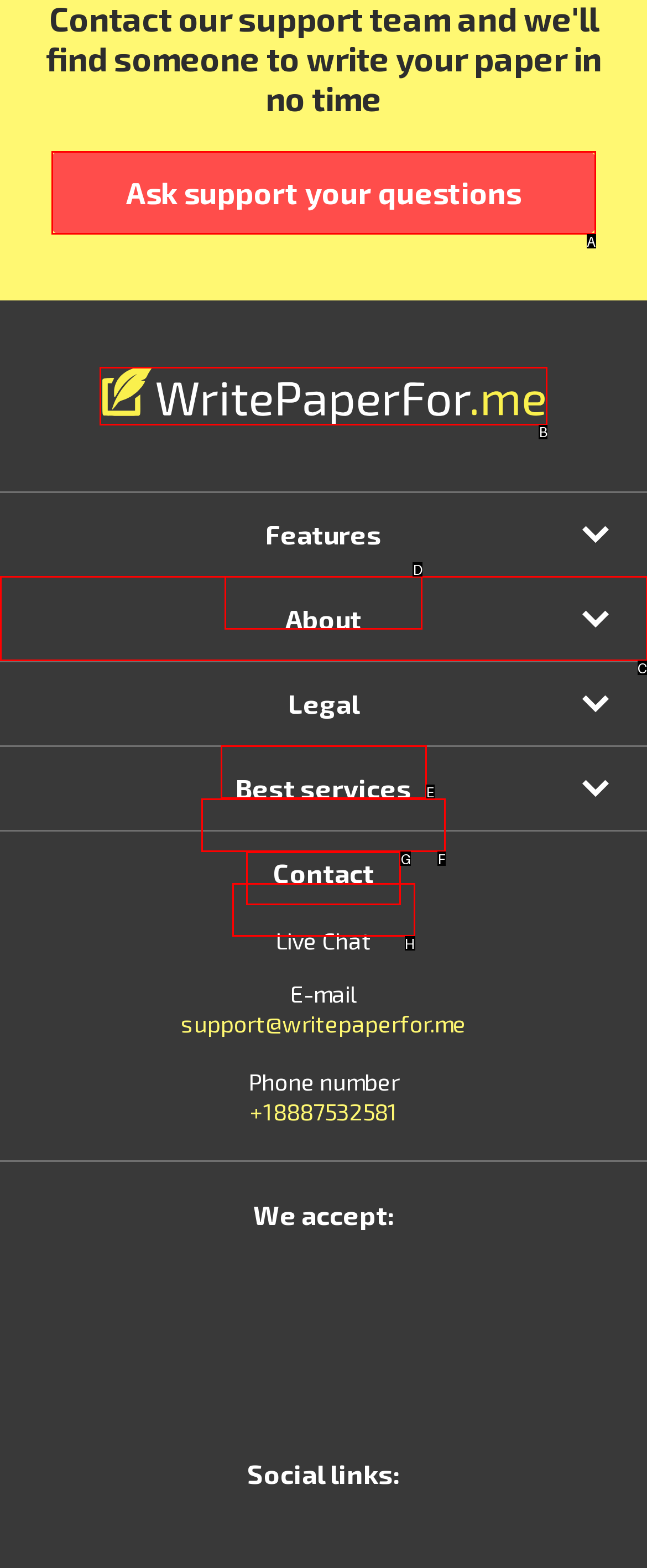Determine the correct UI element to click for this instruction: Click on 'WritePaperFor.me'. Respond with the letter of the chosen element.

B